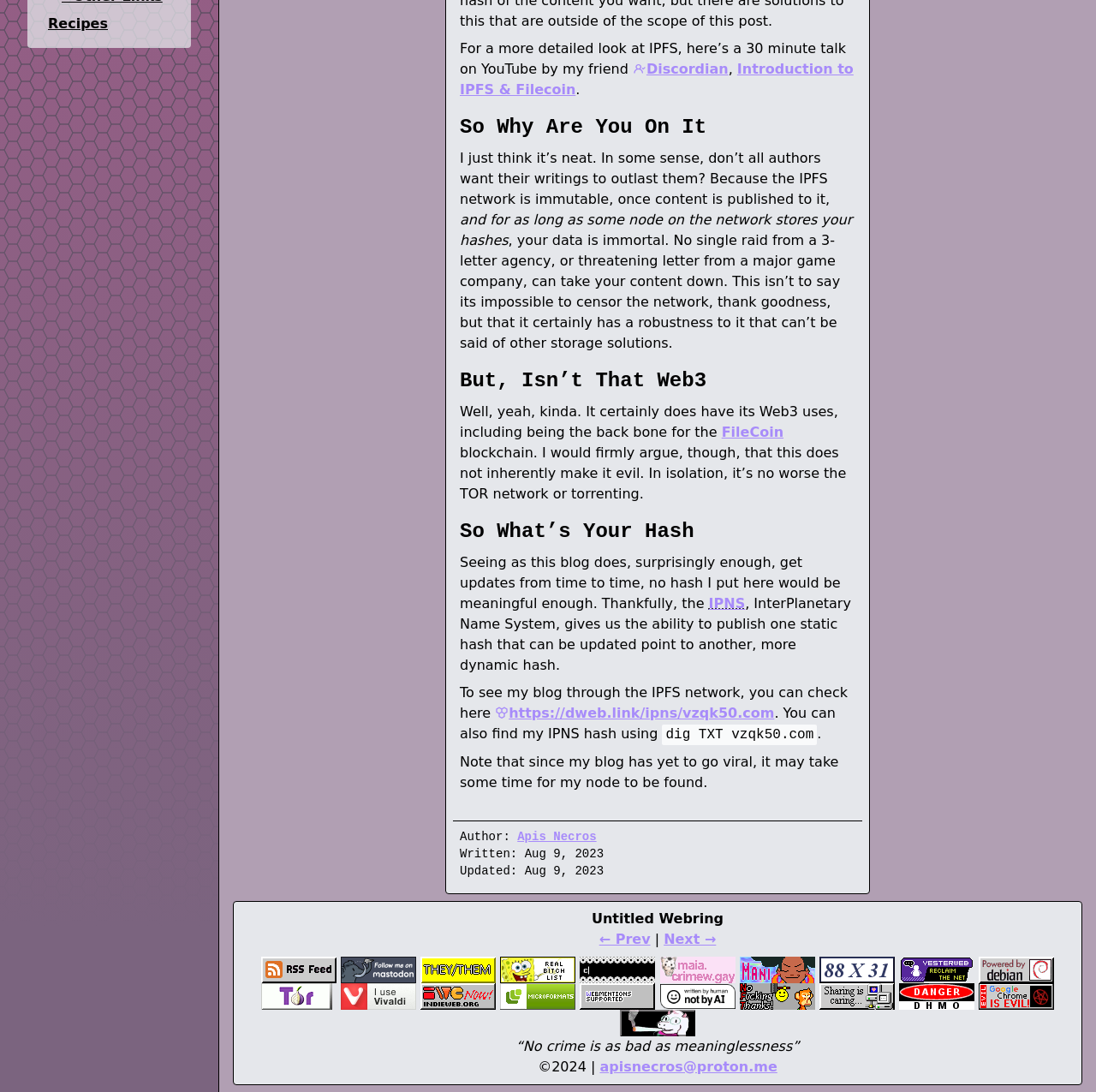Identify the bounding box coordinates of the HTML element based on this description: "21318133/4".

None